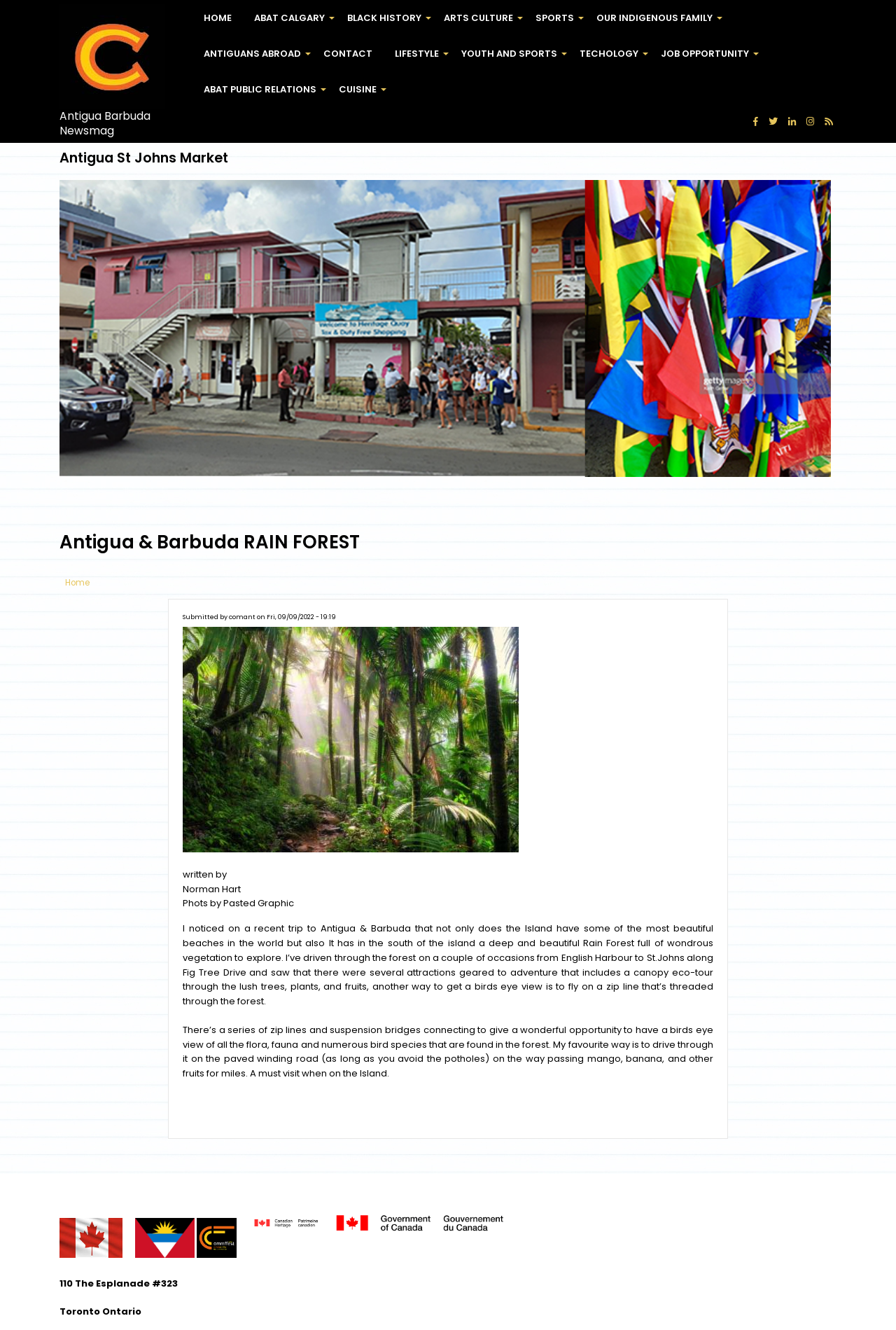Locate the bounding box coordinates of the clickable area to execute the instruction: "Click on the 'Antigua St Johns Market' heading". Provide the coordinates as four float numbers between 0 and 1, represented as [left, top, right, bottom].

[0.066, 0.112, 0.934, 0.125]